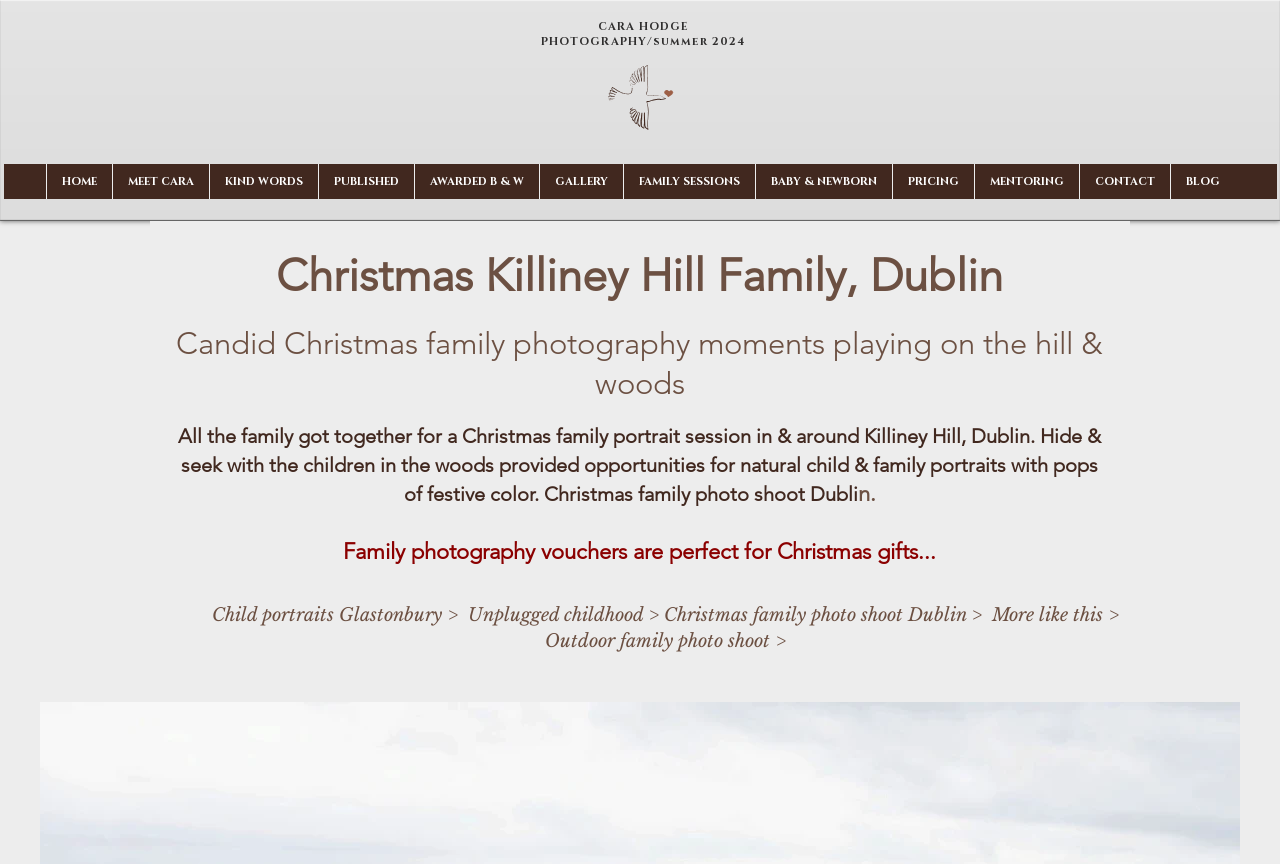Identify the bounding box coordinates for the region to click in order to carry out this instruction: "Click the 'Buy now with ShopPay' button". Provide the coordinates using four float numbers between 0 and 1, formatted as [left, top, right, bottom].

None